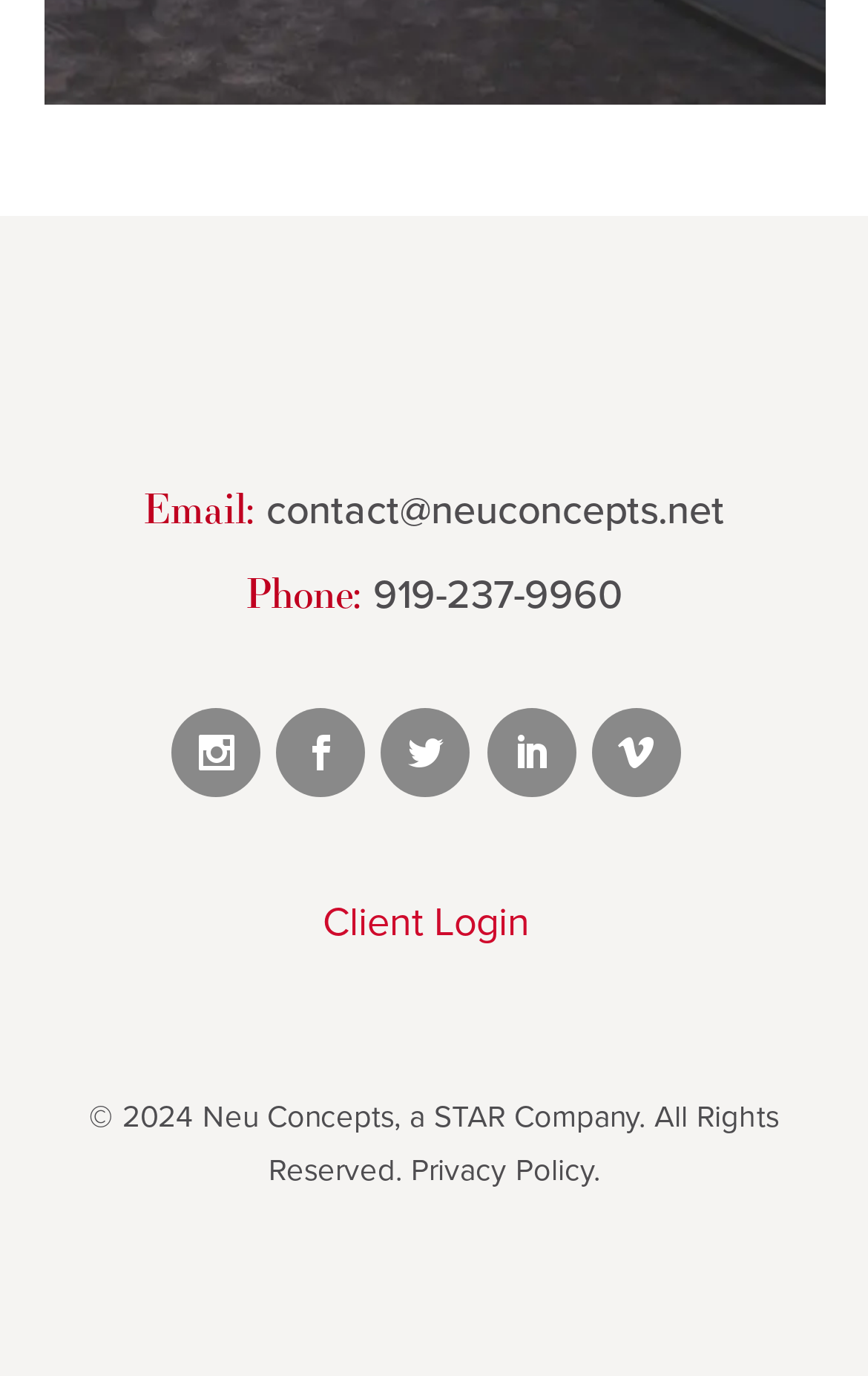Determine the bounding box for the described UI element: "Privacy Policy".

[0.473, 0.833, 0.683, 0.865]